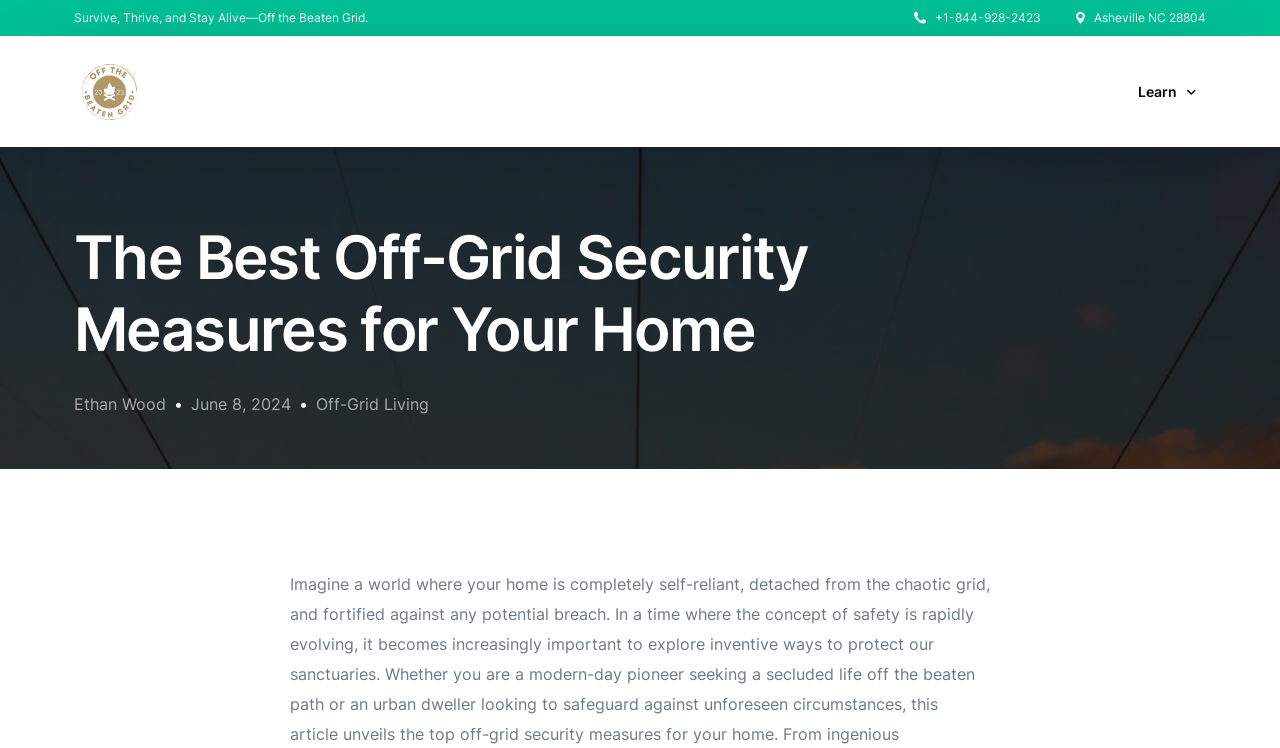Find the bounding box coordinates corresponding to the UI element with the description: "Off-Grid Living". The coordinates should be formatted as [left, top, right, bottom], with values as floats between 0 and 1.

[0.247, 0.527, 0.335, 0.554]